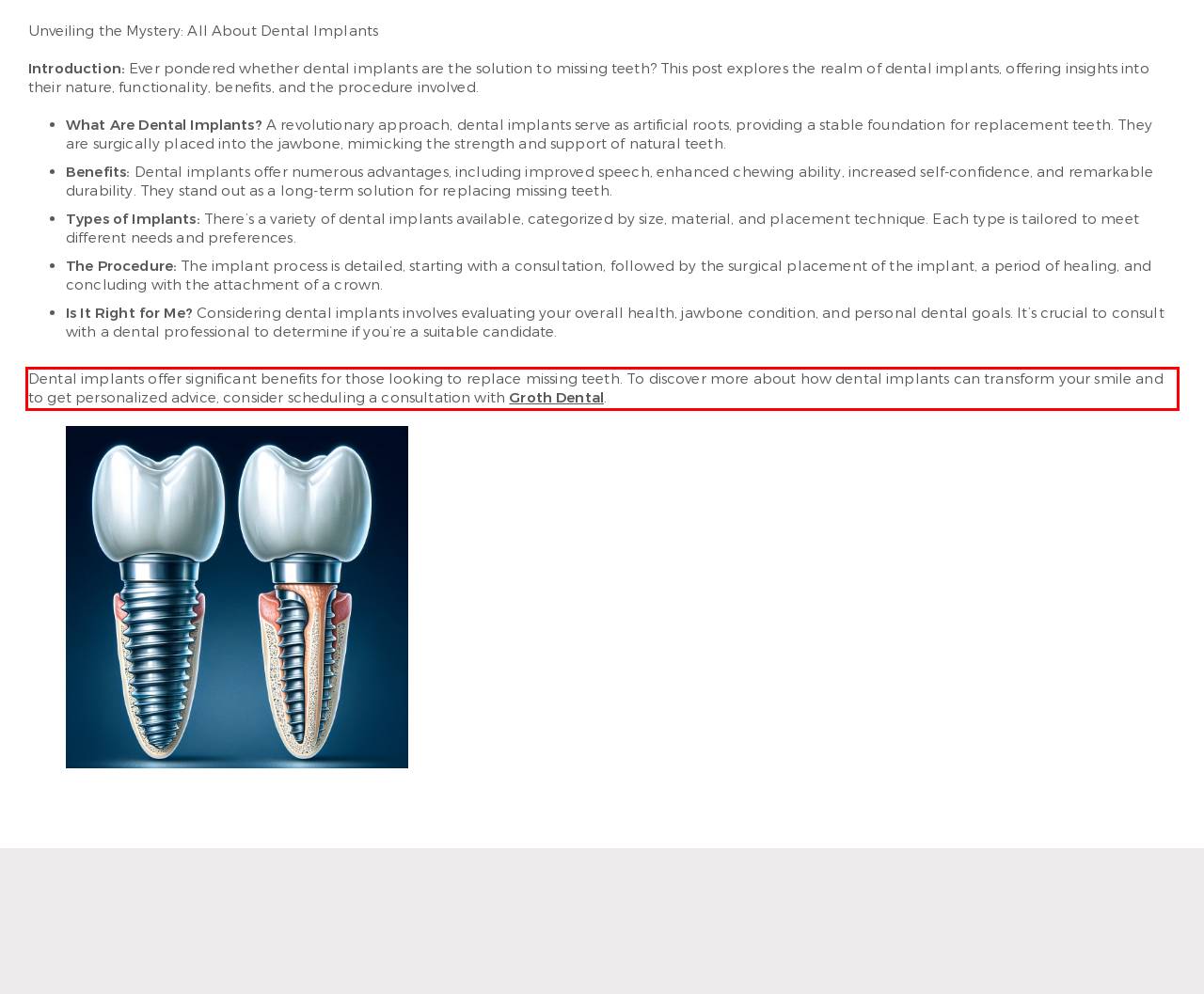You are given a webpage screenshot with a red bounding box around a UI element. Extract and generate the text inside this red bounding box.

Dental implants offer significant benefits for those looking to replace missing teeth. To discover more about how dental implants can transform your smile and to get personalized advice, consider scheduling a consultation with Groth Dental.